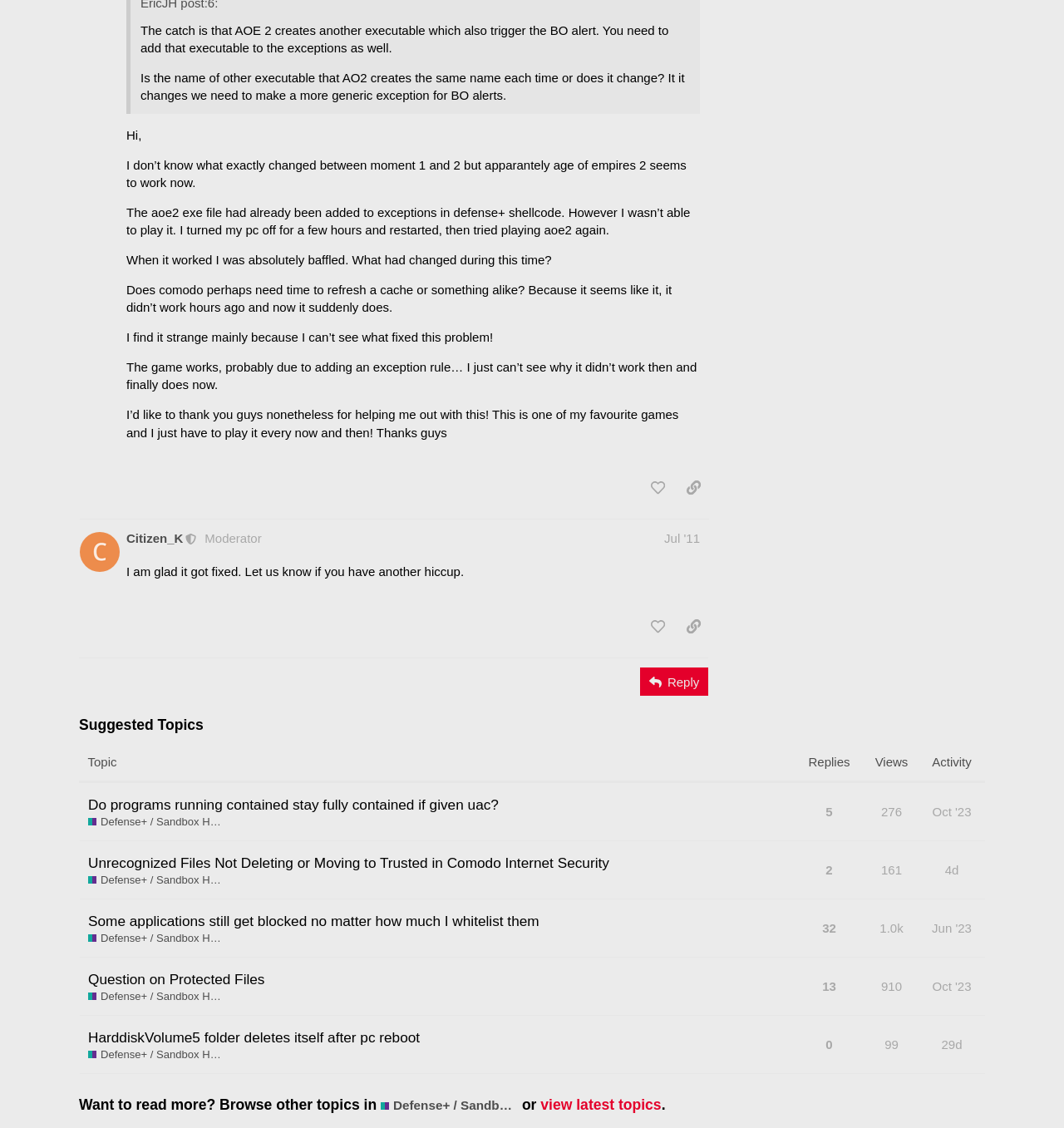Pinpoint the bounding box coordinates of the element that must be clicked to accomplish the following instruction: "like this post". The coordinates should be in the format of four float numbers between 0 and 1, i.e., [left, top, right, bottom].

[0.604, 0.543, 0.633, 0.568]